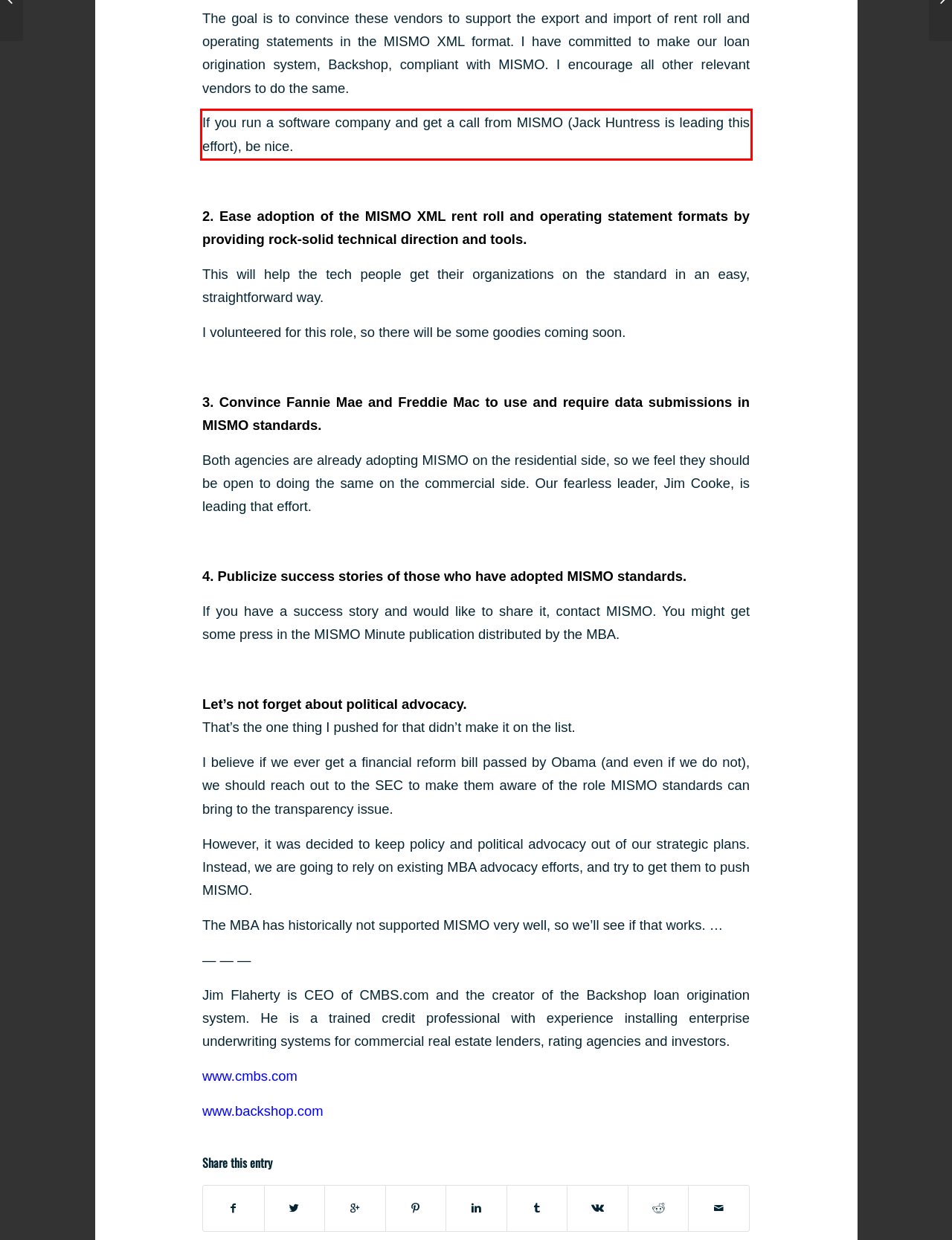View the screenshot of the webpage and identify the UI element surrounded by a red bounding box. Extract the text contained within this red bounding box.

If you run a software company and get a call from MISMO (Jack Huntress is leading this effort), be nice.